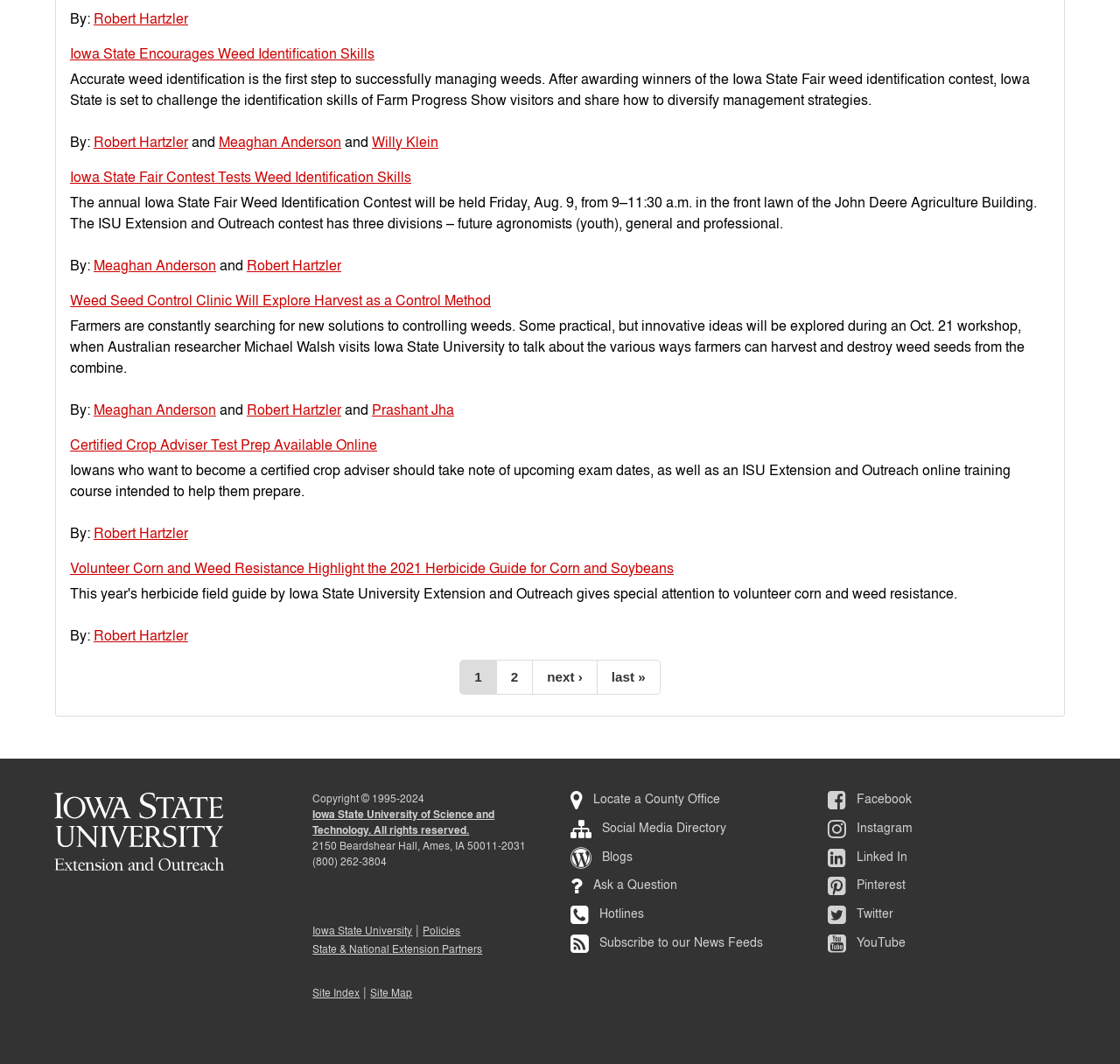What is the name of the university?
Respond with a short answer, either a single word or a phrase, based on the image.

Iowa State University